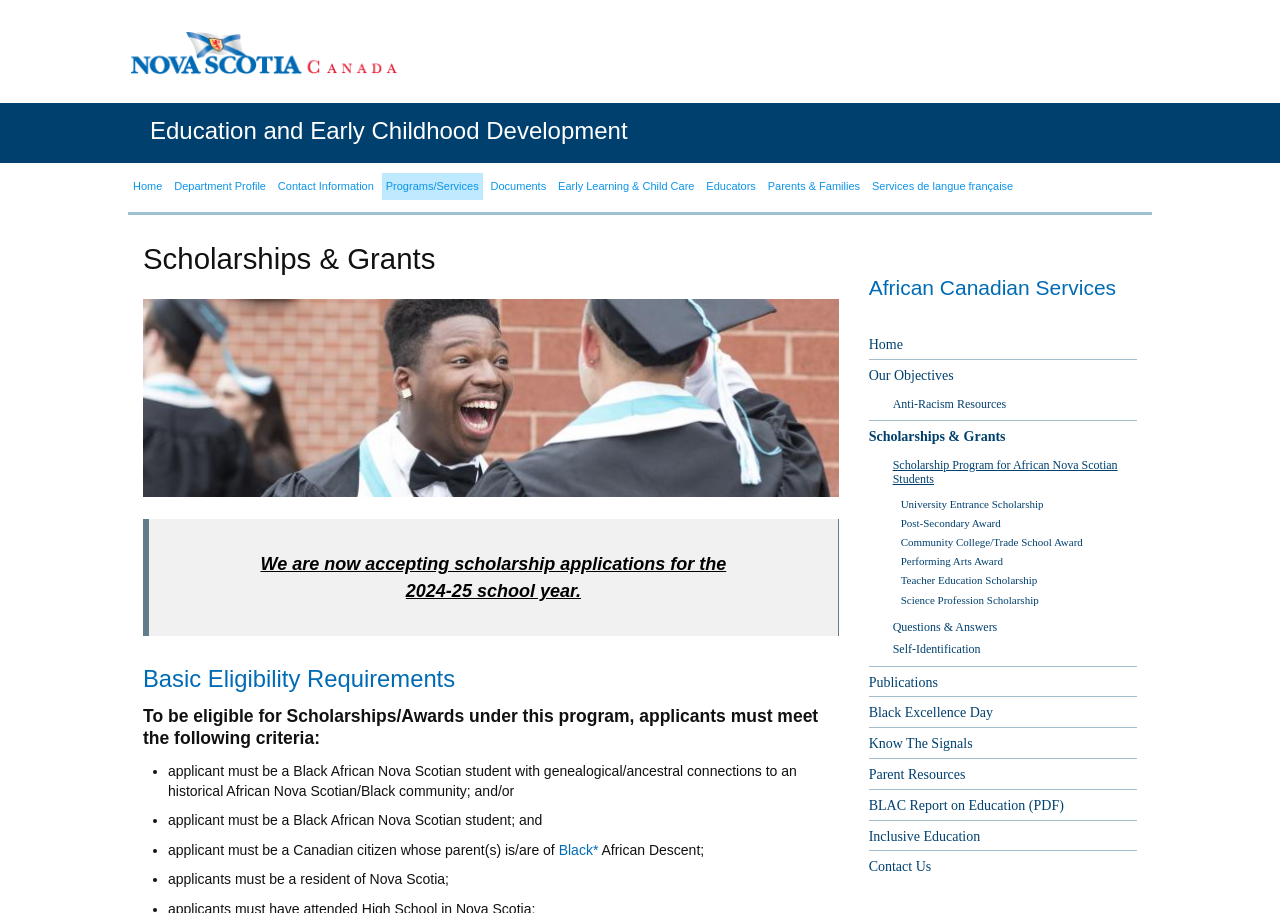Identify the bounding box coordinates of the clickable region required to complete the instruction: "Explore 'African Canadian Services'". The coordinates should be given as four float numbers within the range of 0 and 1, i.e., [left, top, right, bottom].

[0.679, 0.286, 0.888, 0.344]